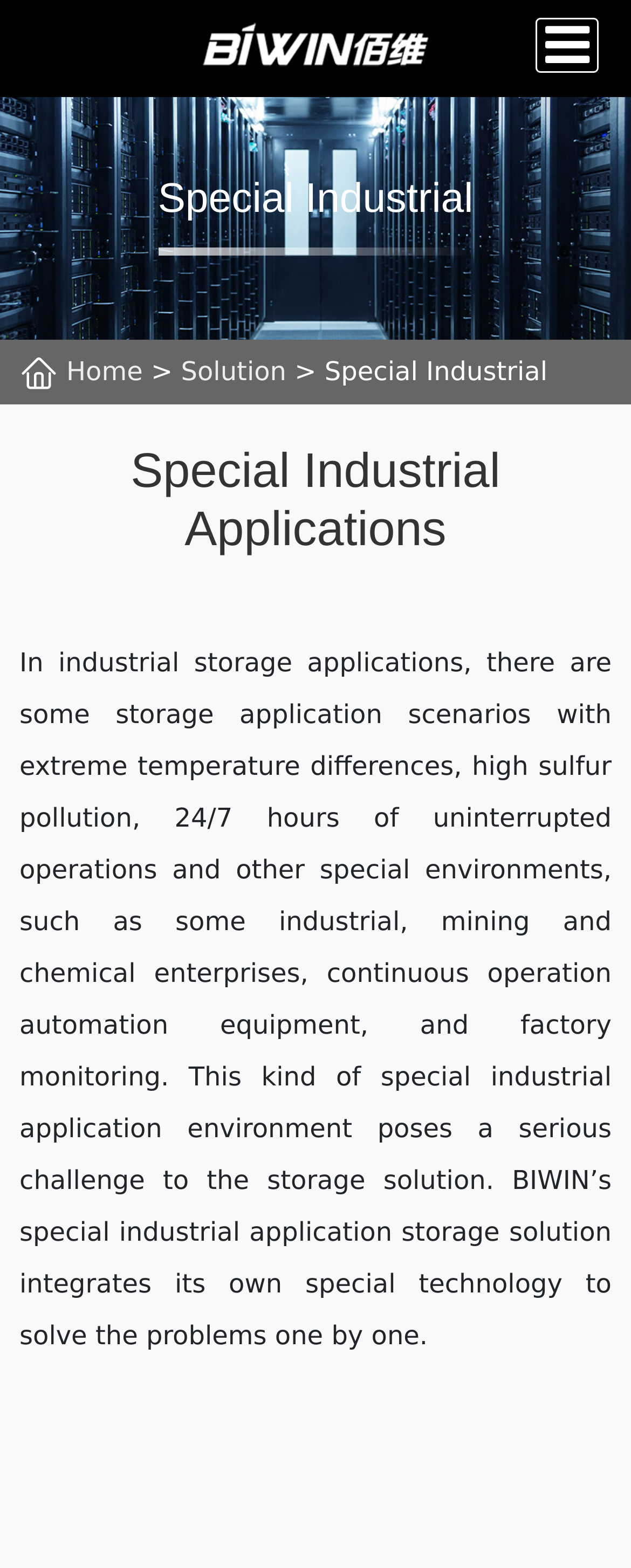What is the challenge posed by special industrial application environments?
Look at the image and respond with a one-word or short phrase answer.

A serious challenge to the storage solution